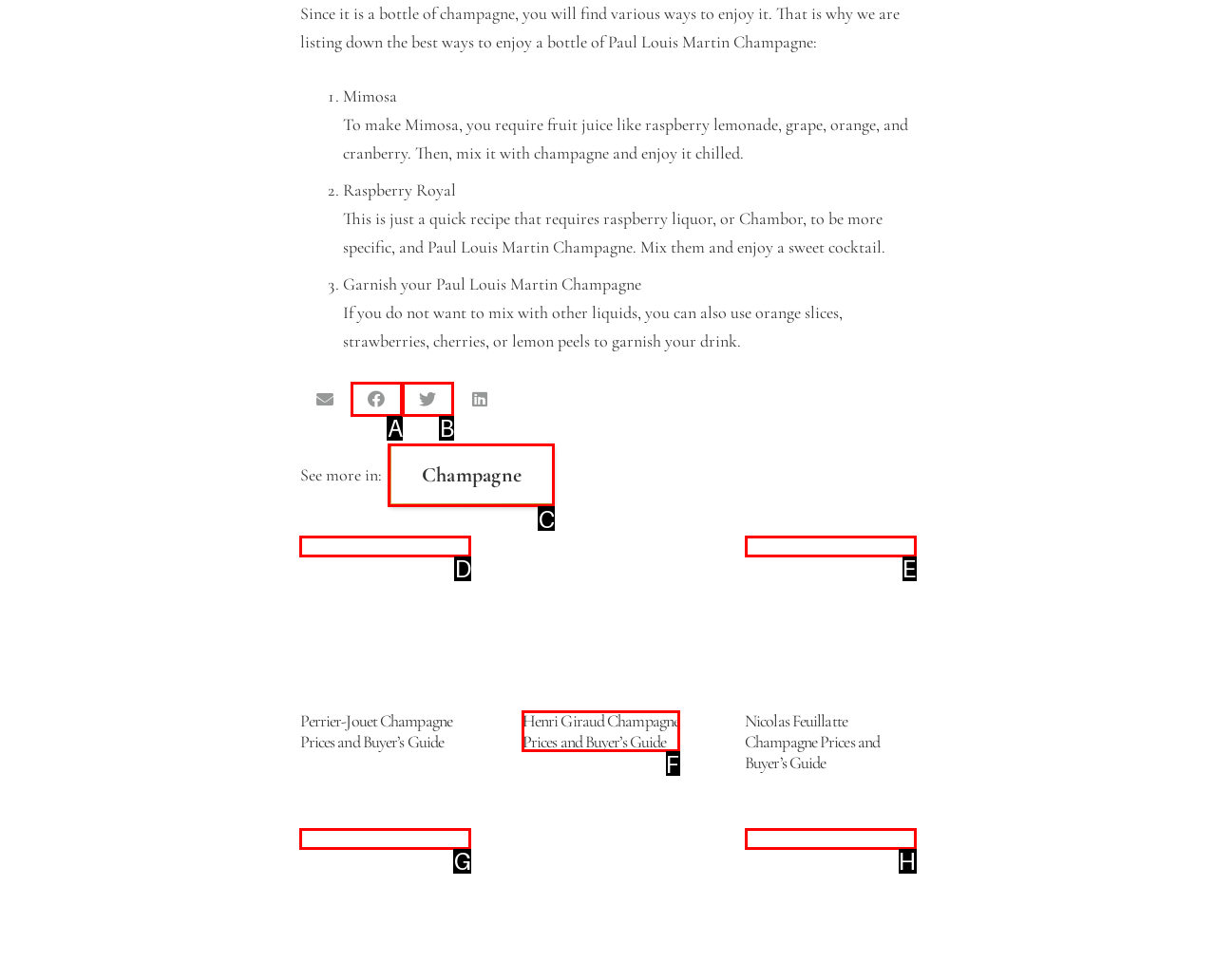Tell me which letter corresponds to the UI element that should be clicked to fulfill this instruction: Click Champagne
Answer using the letter of the chosen option directly.

C